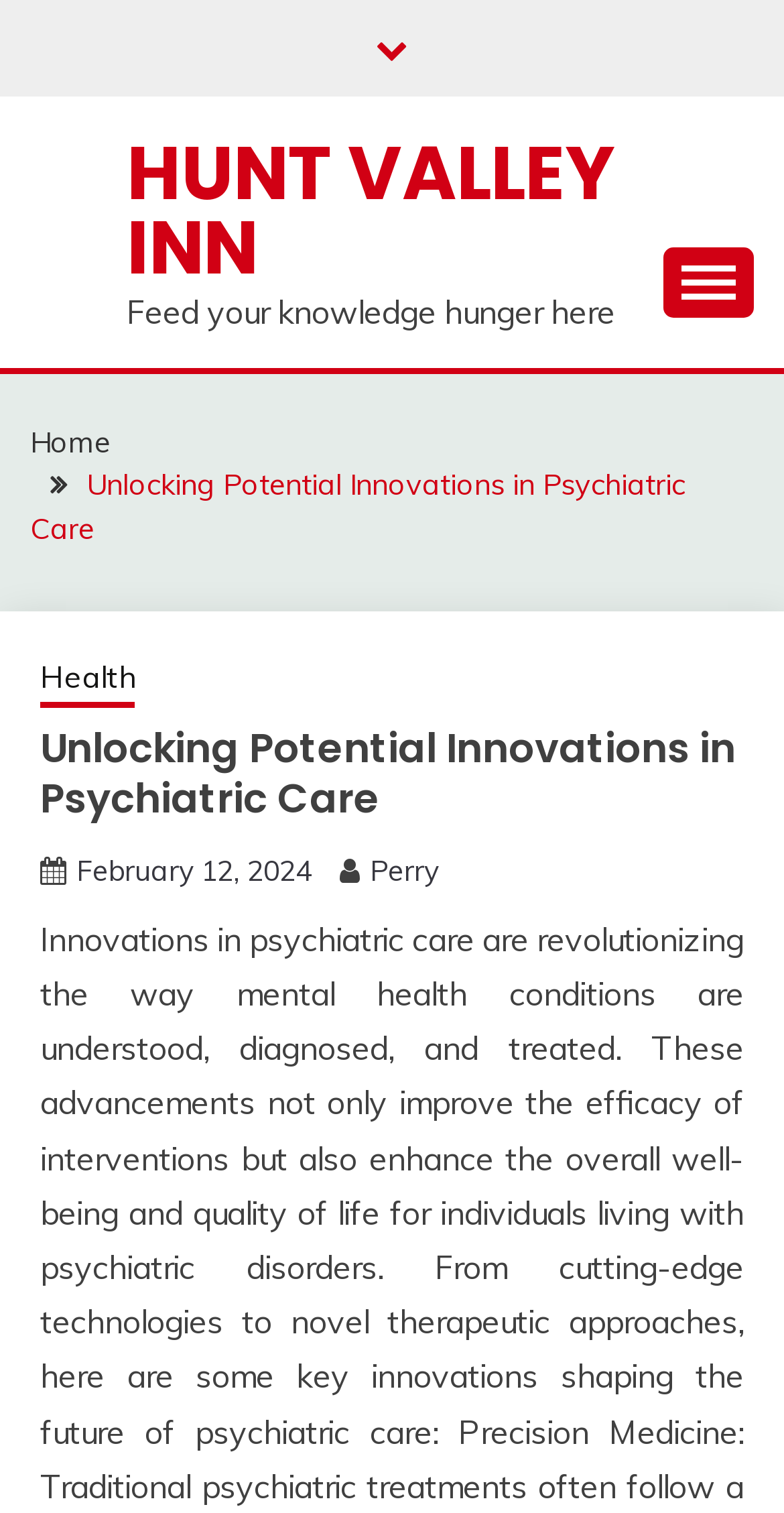What is the name of the inn mentioned on the webpage?
Look at the image and answer the question using a single word or phrase.

Hunt Valley Inn